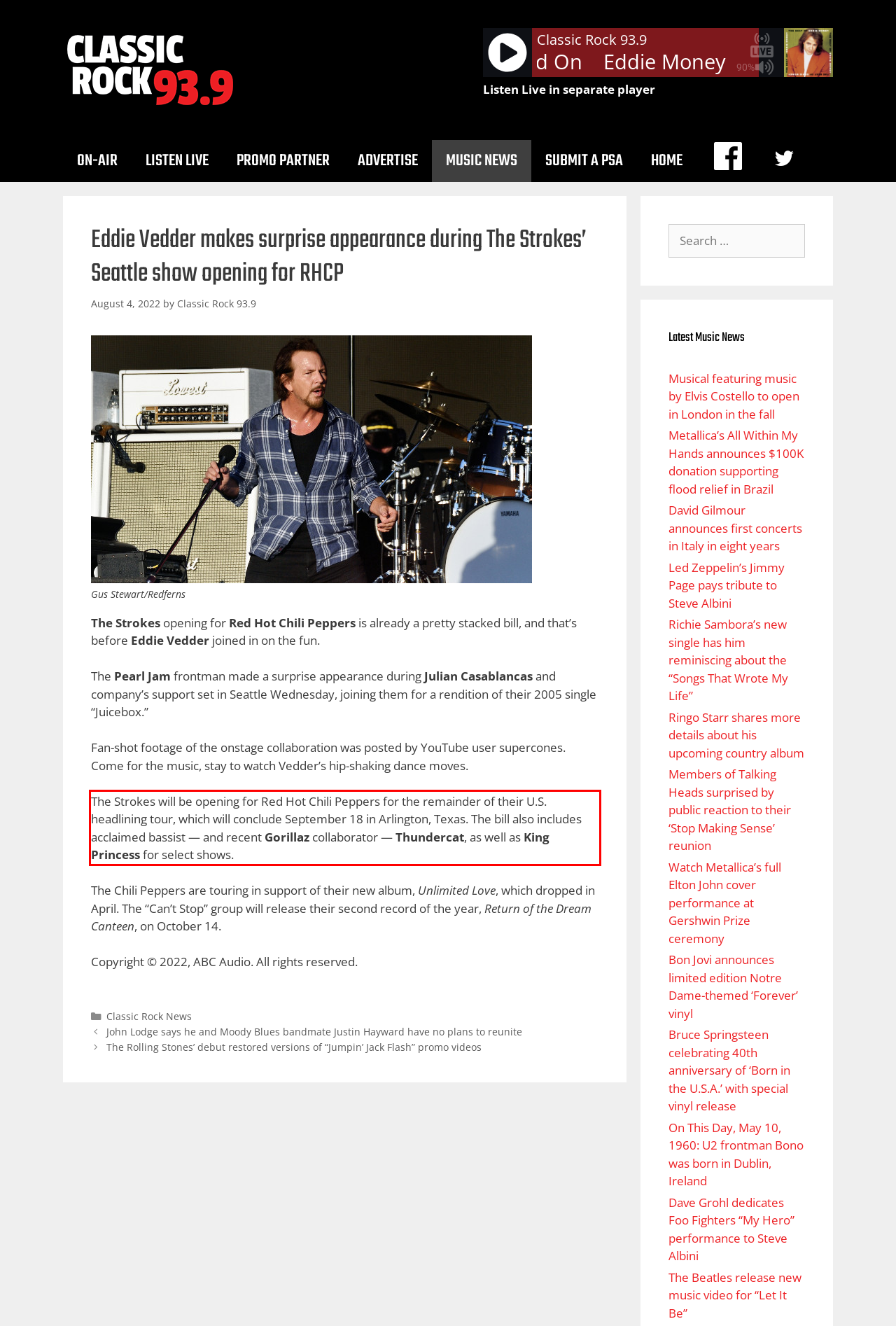Analyze the webpage screenshot and use OCR to recognize the text content in the red bounding box.

The Strokes will be opening for Red Hot Chili Peppers for the remainder of their U.S. headlining tour, which will conclude September 18 in Arlington, Texas. The bill also includes acclaimed bassist — and recent Gorillaz collaborator — Thundercat, as well as King Princess for select shows.